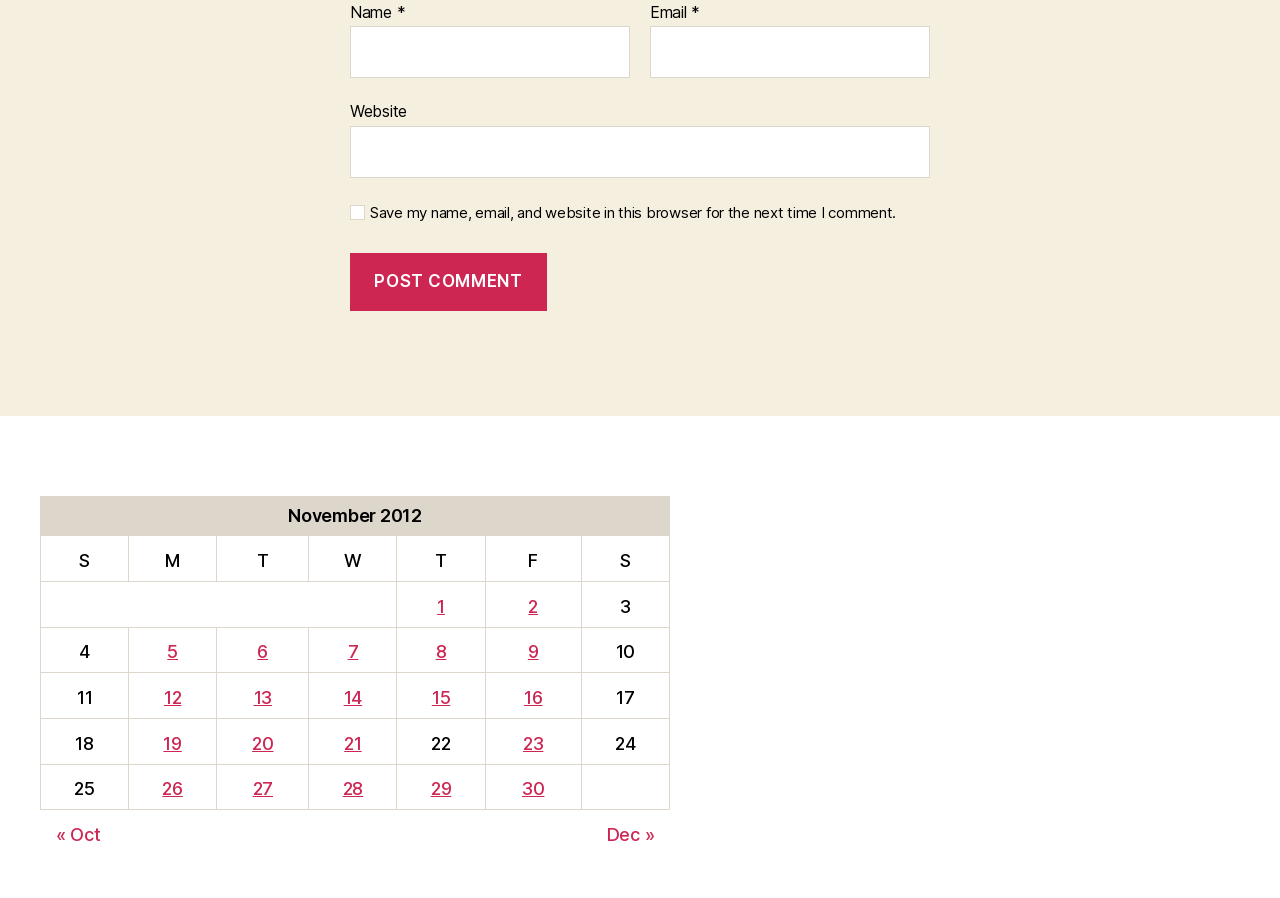Use a single word or phrase to answer the question: 
What is the function of the 'Post Comment' button?

Submit comment